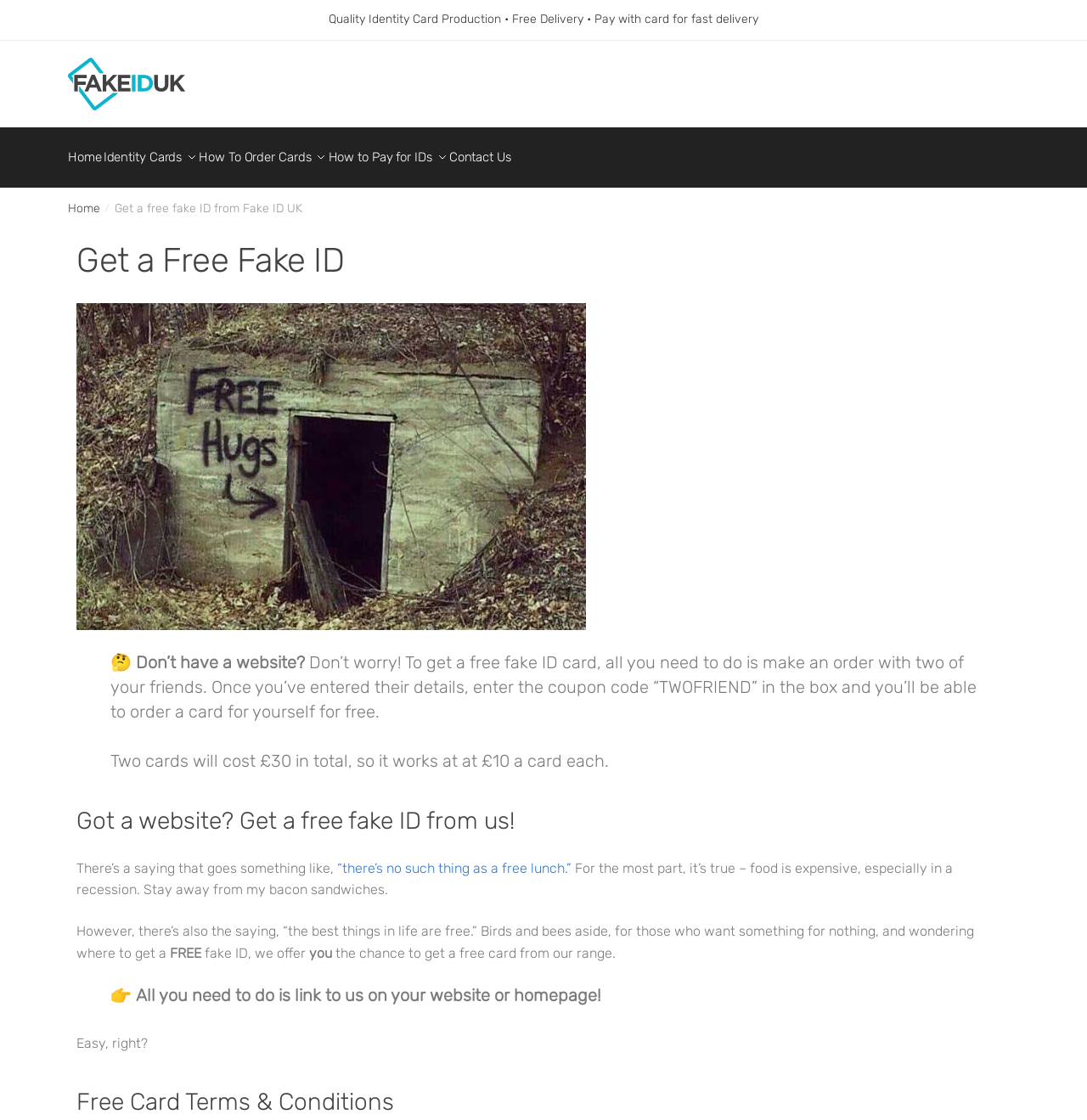Could you identify the text that serves as the heading for this webpage?

Get a Free Fake ID